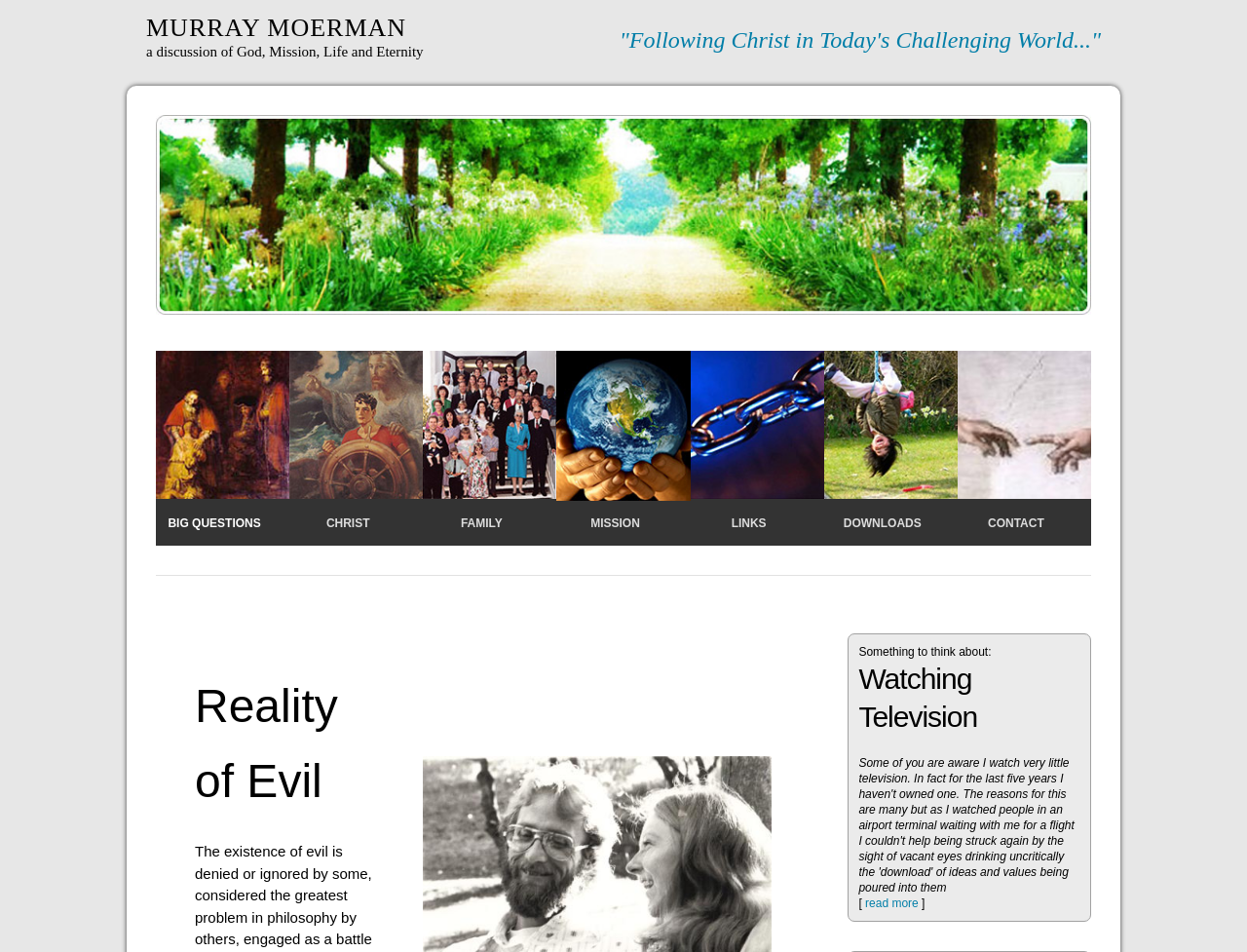From the webpage screenshot, predict the bounding box coordinates (top-left x, top-left y, bottom-right x, bottom-right y) for the UI element described here: Big Questions

[0.125, 0.526, 0.232, 0.573]